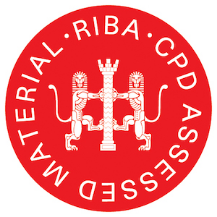What does RIBA CPD ASSESSED indicate?
Using the image as a reference, give an elaborate response to the question.

The 'RIBA CPD ASSESSED' logo indicates that the associated content or course has been evaluated and approved for Continuing Professional Development (CPD) by the Royal Institute of British Architects (RIBA), underscoring the commitment to quality and relevance in professional training.